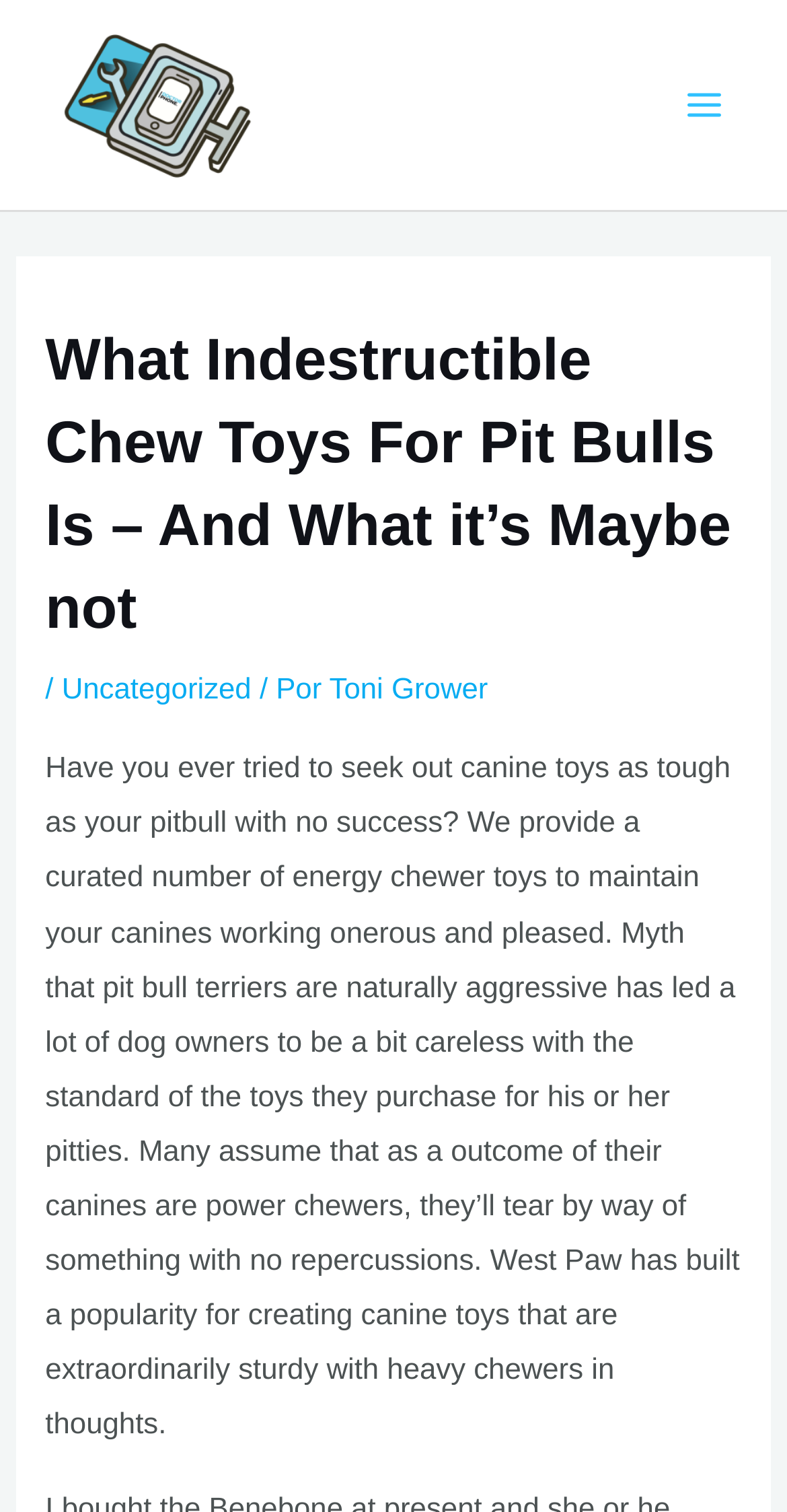Please reply to the following question with a single word or a short phrase:
What type of dog is the website focused on?

Pit Bulls